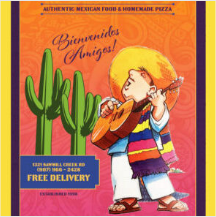Elaborate on the contents of the image in great detail.

This colorful graphic features a cheerful character playing a guitar, dressed in traditional attire that reflects a lively Mexican aesthetic. The background showcases vibrant shades of orange and yellow, enhancing the warm and inviting atmosphere. Prominently displayed are stylized cacti, emphasizing a Southwestern theme. The text "Bienvenidos Amigos!" greets visitors in a friendly tone, suggesting a welcoming environment.

Additionally, the banner advertises "AUTHENTIC MEXICAN FOOD & HOMEMADE PIZZA," highlighting the diverse offerings of this establishment. The lower portion includes the address: "1231 Rappahannock Rd" and the contact number "(907) 123 – 2456," indicating accessibility. A bold "FREE DELIVERY" announcement captures attention, appealing to customers seeking convenience in enjoying their meal. Overall, this image effectively conveys a sense of cultural richness and delightful culinary options, inviting patrons to explore the menu.